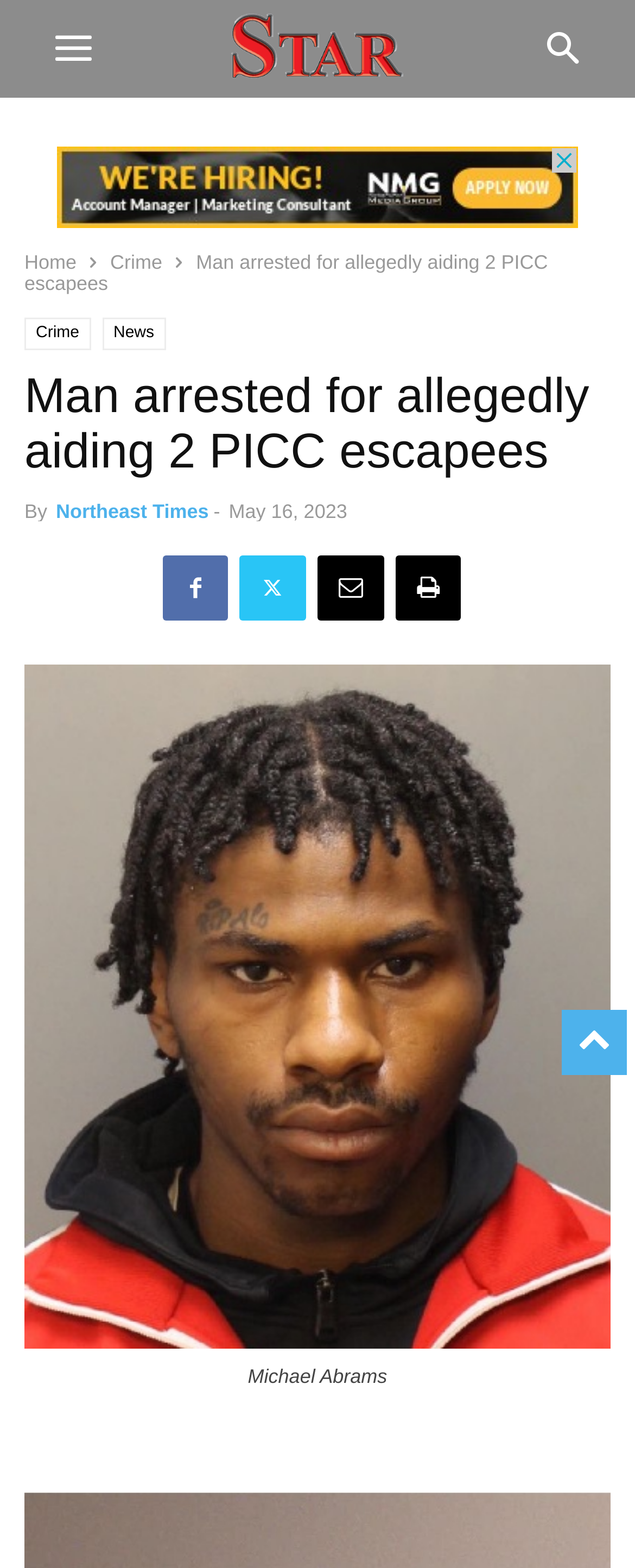Find and indicate the bounding box coordinates of the region you should select to follow the given instruction: "go to home page".

[0.038, 0.16, 0.121, 0.175]